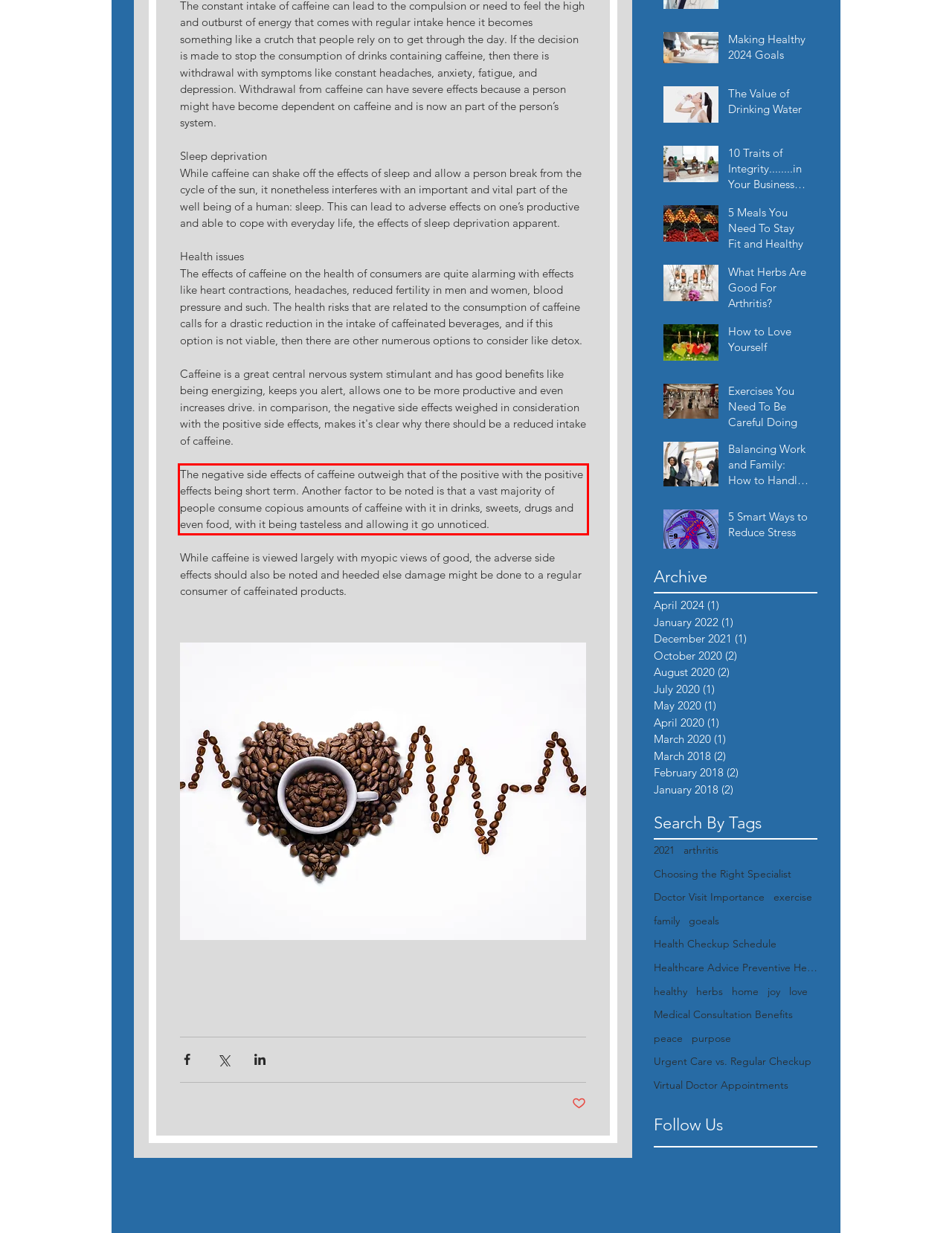You are given a screenshot showing a webpage with a red bounding box. Perform OCR to capture the text within the red bounding box.

The negative side effects of caffeine outweigh that of the positive with the positive effects being short term. Another factor to be noted is that a vast majority of people consume copious amounts of caffeine with it in drinks, sweets, drugs and even food, with it being tasteless and allowing it go unnoticed.